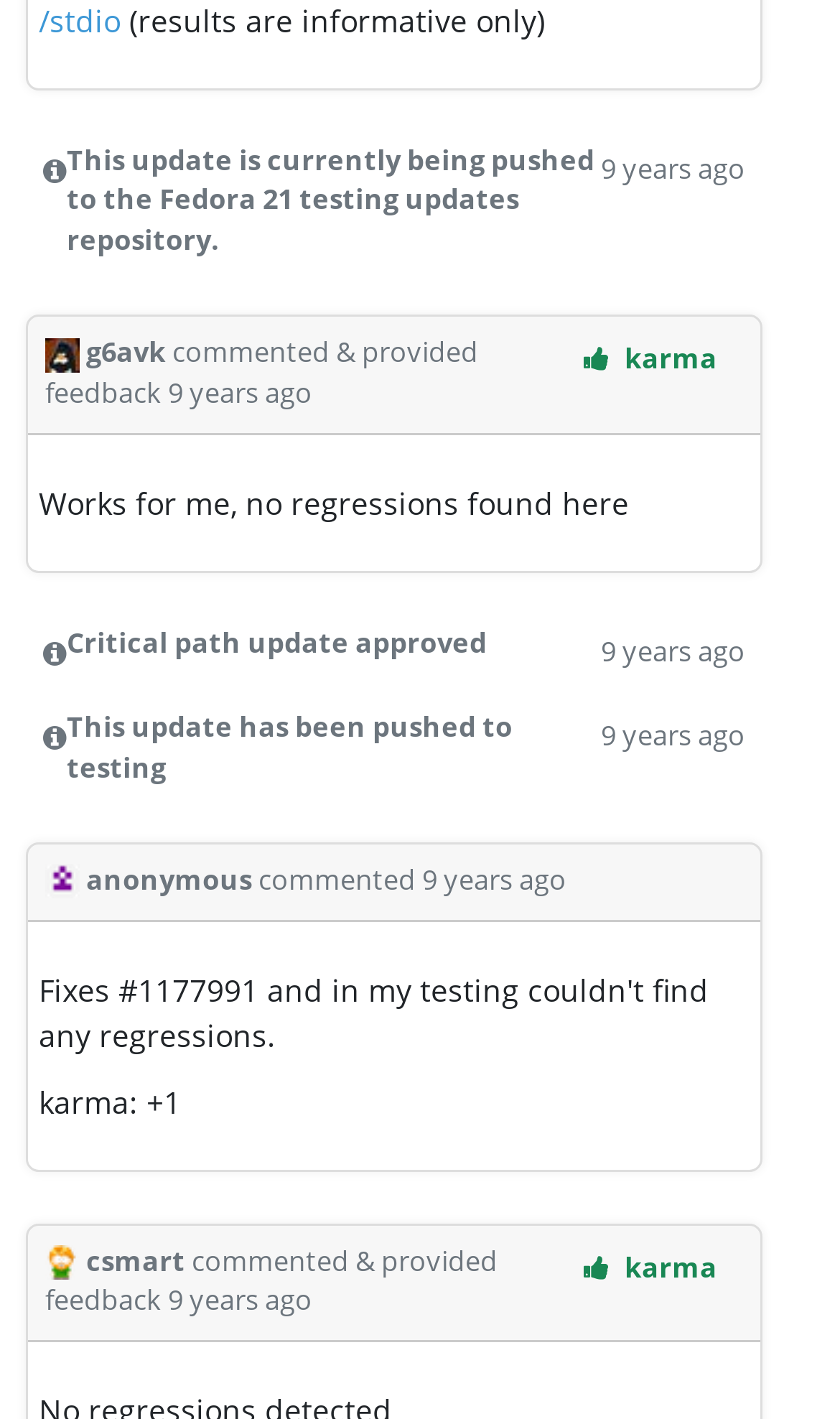Please locate the bounding box coordinates of the region I need to click to follow this instruction: "Read comment".

[0.046, 0.34, 0.749, 0.369]